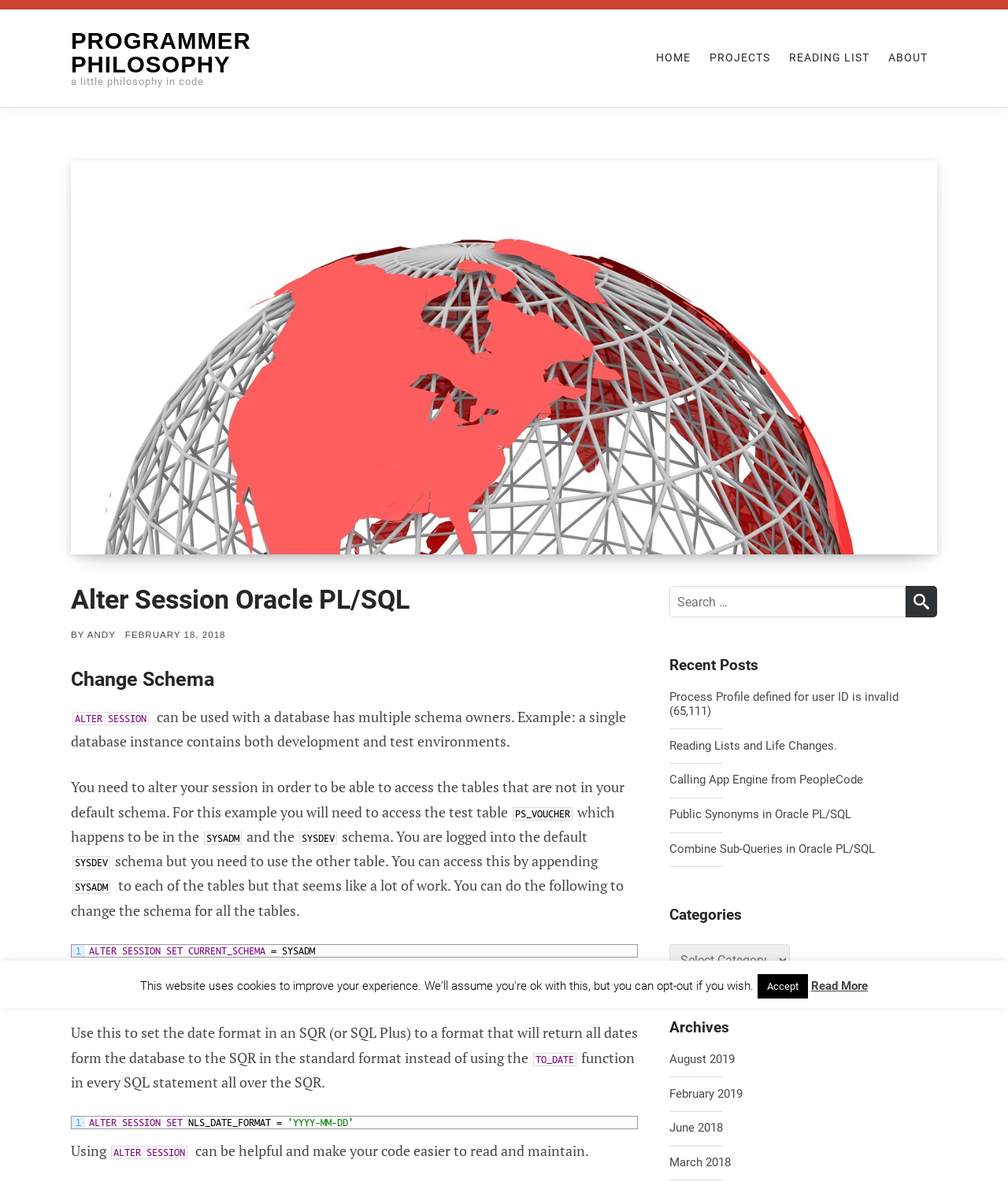Can you determine the main header of this webpage?

Alter Session Oracle PL/SQL